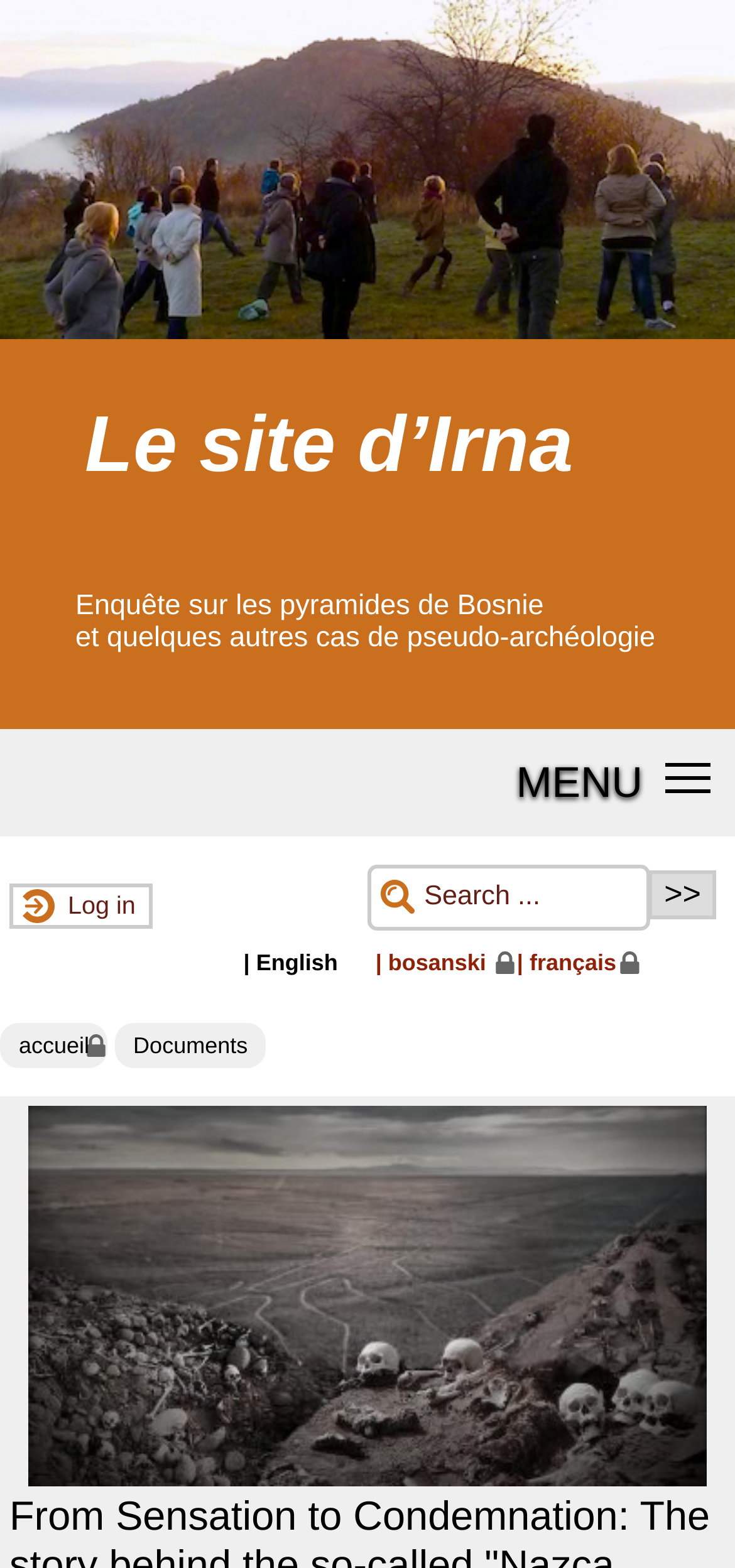Please reply to the following question using a single word or phrase: 
Is the checkbox checked?

No